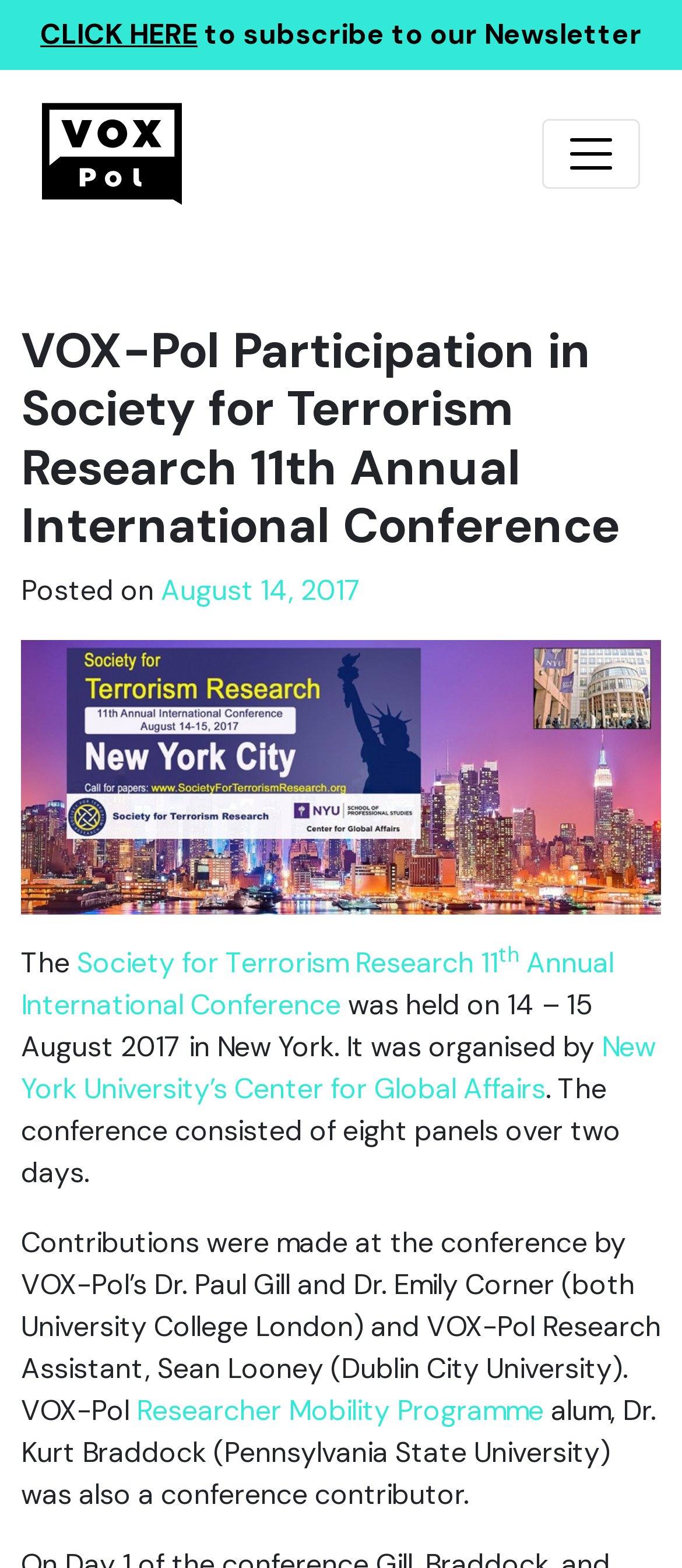Based on the element description ".cls-1 { fill: #fff; }", predict the bounding box coordinates of the UI element.

[0.062, 0.054, 0.267, 0.143]